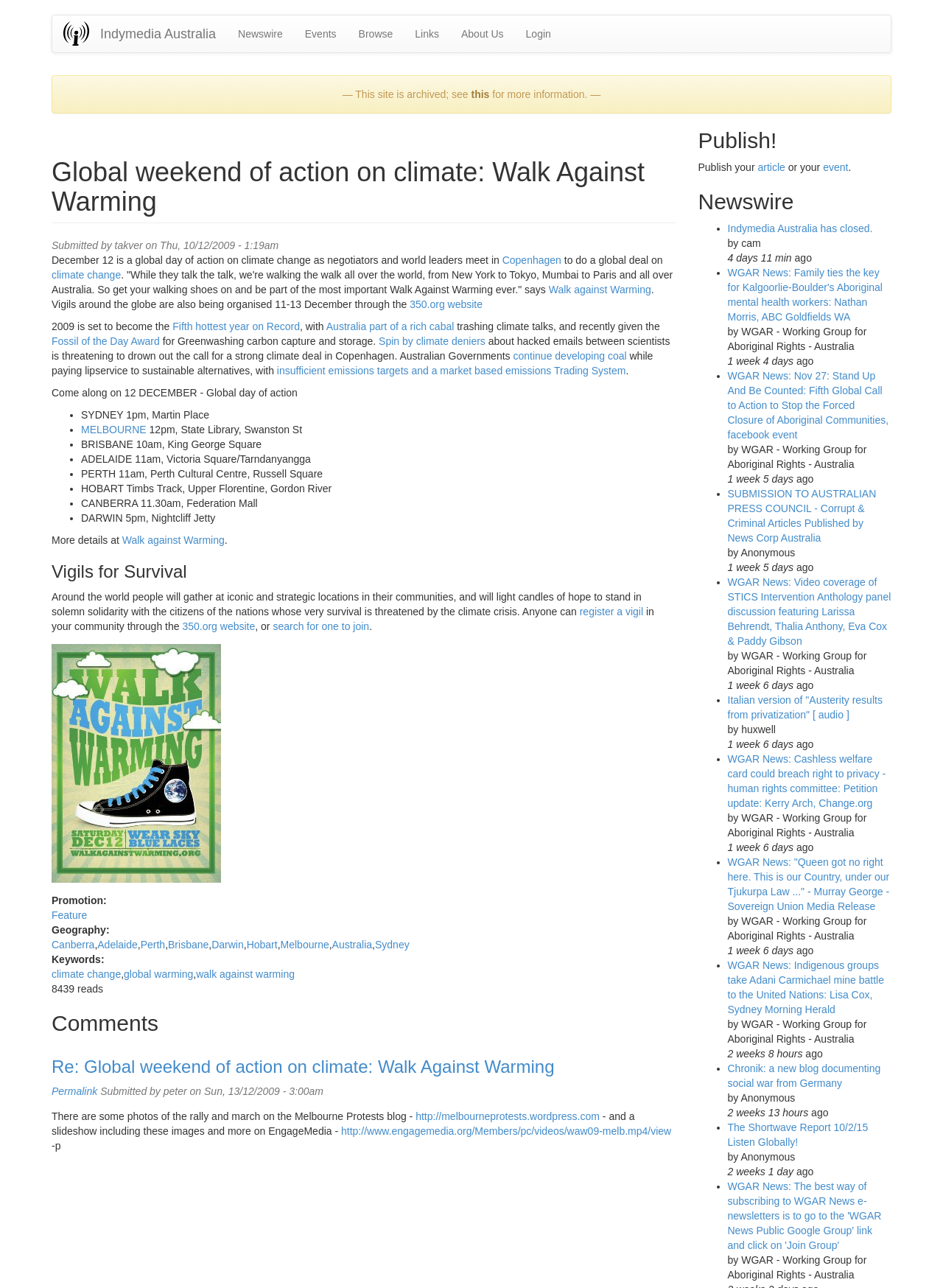Please identify the bounding box coordinates of the element I should click to complete this instruction: 'Learn more about the 350.org website'. The coordinates should be given as four float numbers between 0 and 1, like this: [left, top, right, bottom].

[0.435, 0.232, 0.512, 0.241]